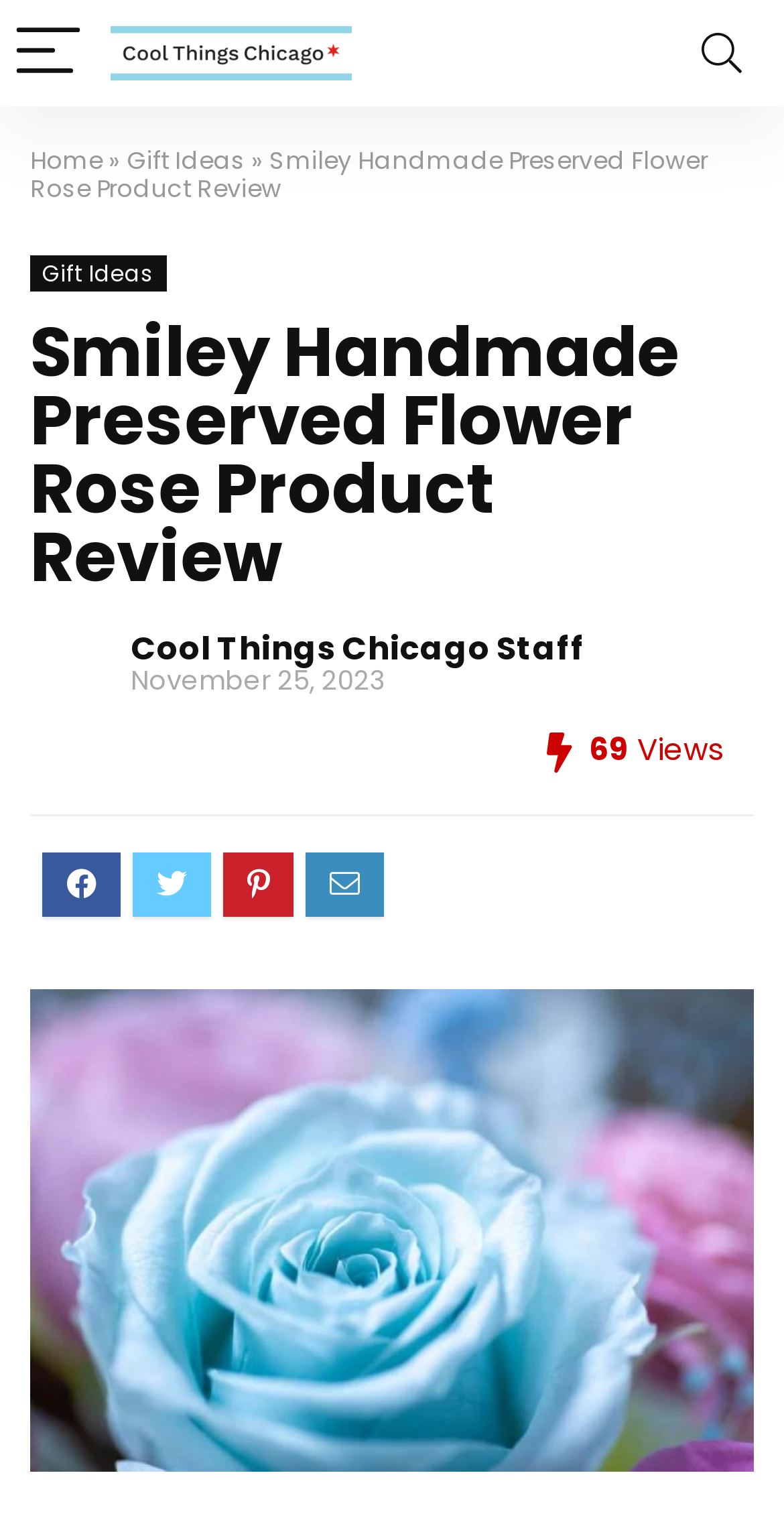Produce an elaborate caption capturing the essence of the webpage.

The webpage is a product review page for the Smiley Handmade Preserved Flower Rose. At the top left corner, there is a "Menu" button accompanied by two images, one of which is the logo of "Cool Things Chicago". On the top right corner, there is a "Search" button. Below the top navigation bar, there are links to "Home" and "Gift Ideas" on the left, followed by the title of the product review "Smiley Handmade Preserved Flower Rose Product Review" in a larger font size. 

Below the title, there is a link to "Gift Ideas" again, and then a heading with the same title as the page. Underneath the heading, there is a link to an empty anchor, followed by a link to "Cool Things Chicago Staff" and a text indicating the publication date "November 25, 2023". On the right side of the publication date, there are two texts "69" and "Views" which likely indicate the number of views of the review.

The main content of the review is accompanied by a large figure that takes up most of the page, which is an image of the Smiley Handmade Preserved Flower Rose.